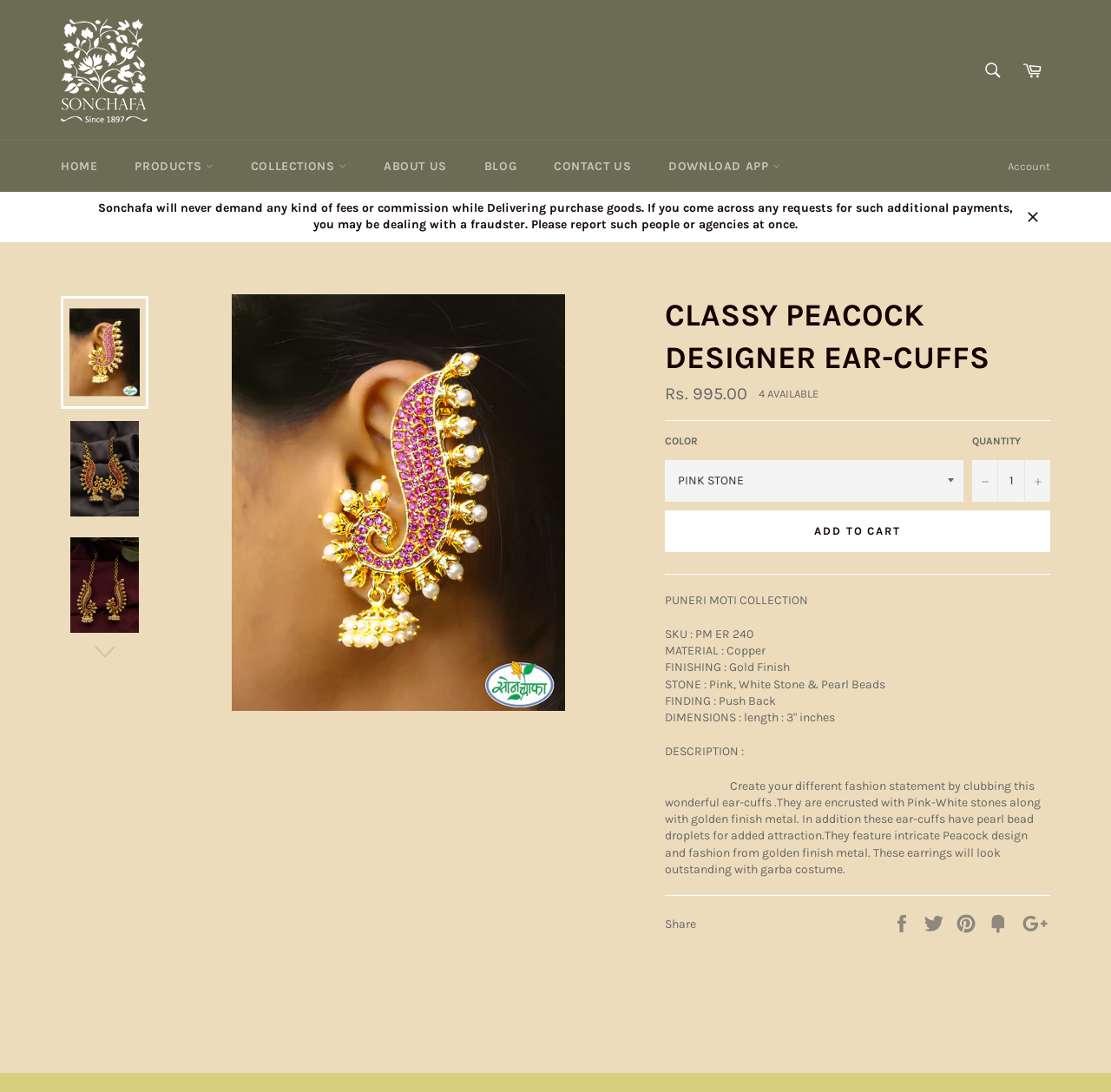Highlight the bounding box coordinates of the region I should click on to meet the following instruction: "View collections".

[0.21, 0.129, 0.327, 0.176]